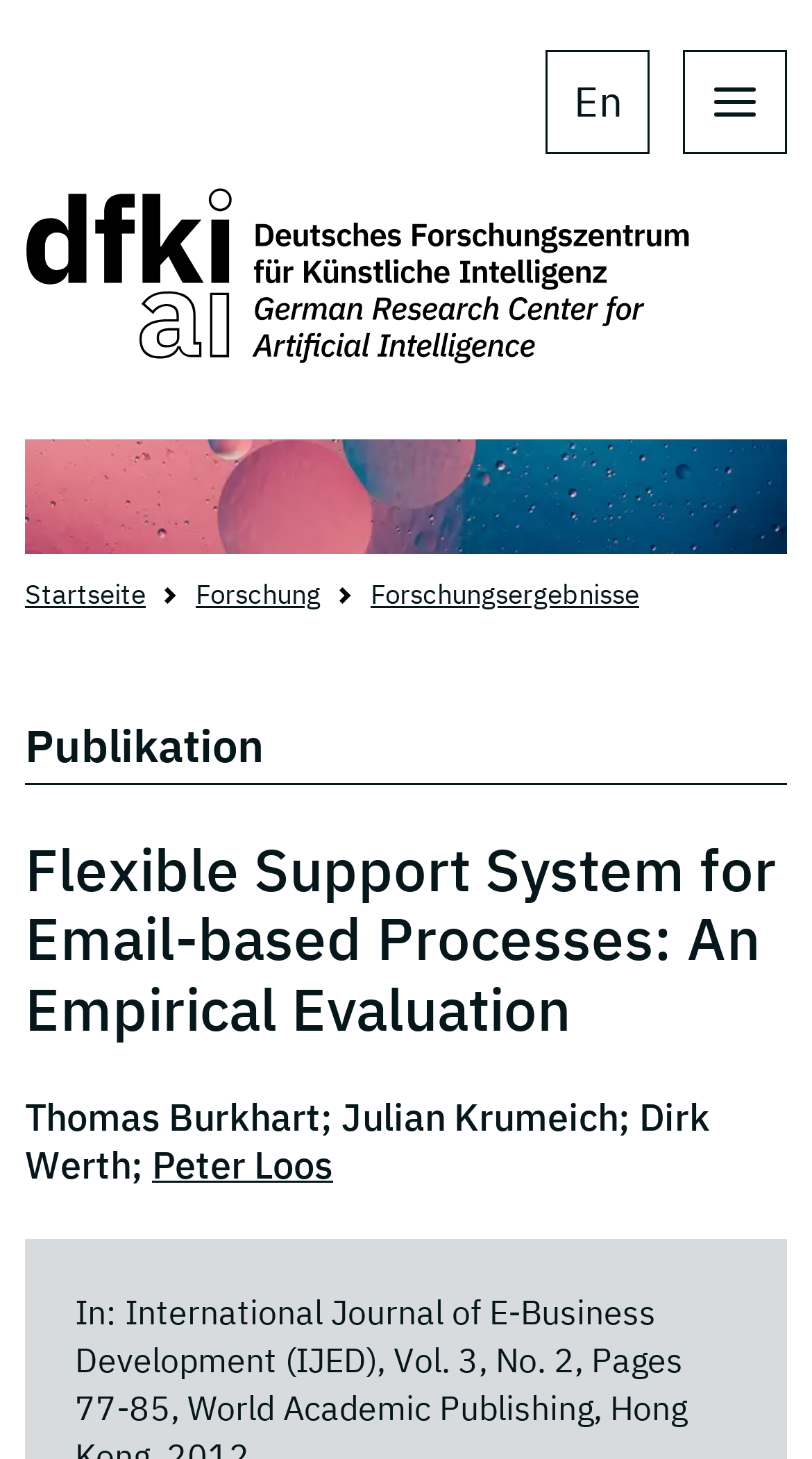Respond concisely with one word or phrase to the following query:
Who are the authors of the publication?

Thomas Burkhart, Julian Krumeich, Dirk Werth, Peter Loos